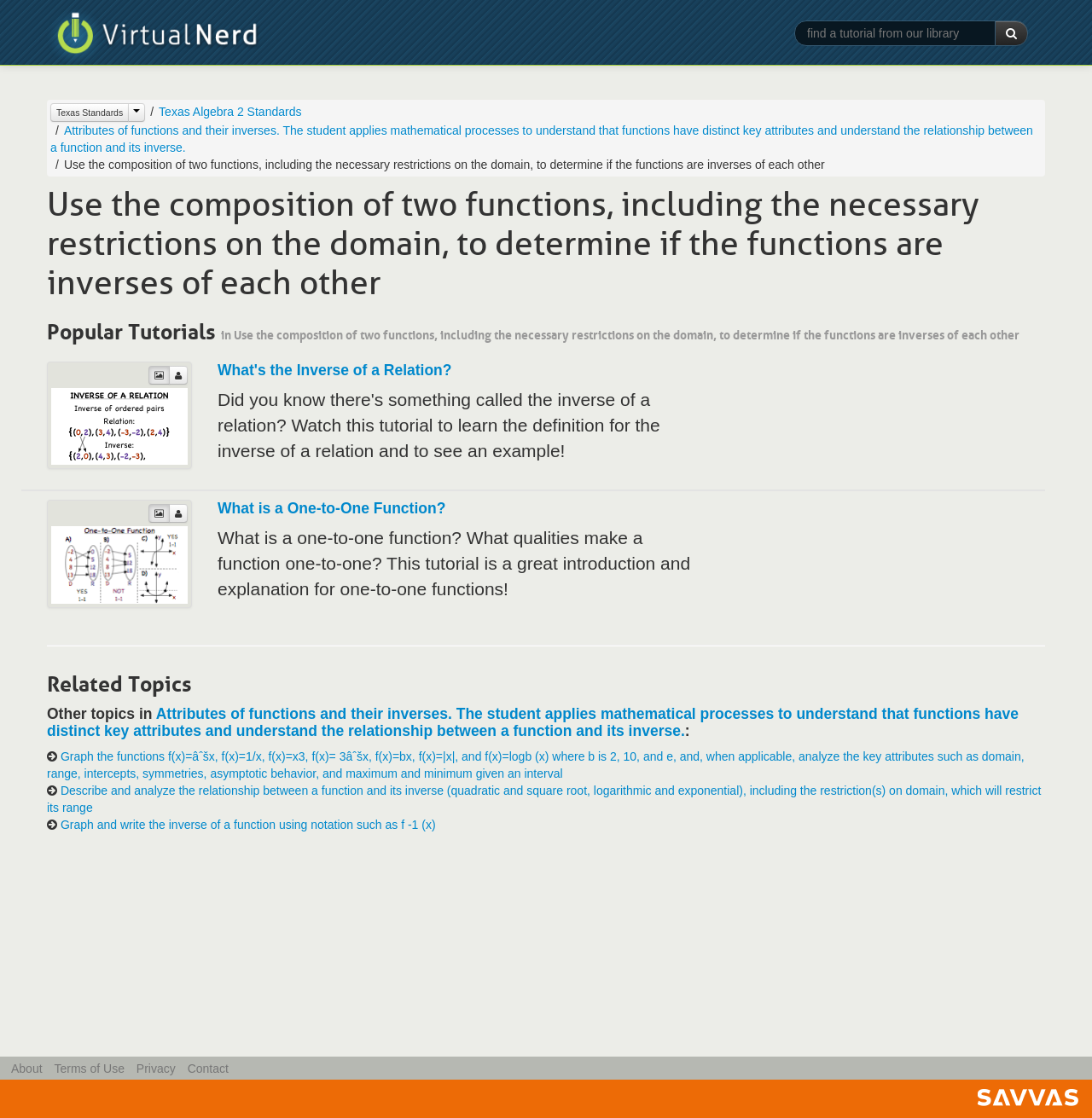Please give a succinct answer to the question in one word or phrase:
What is the purpose of the search bar?

Find a tutorial from the library